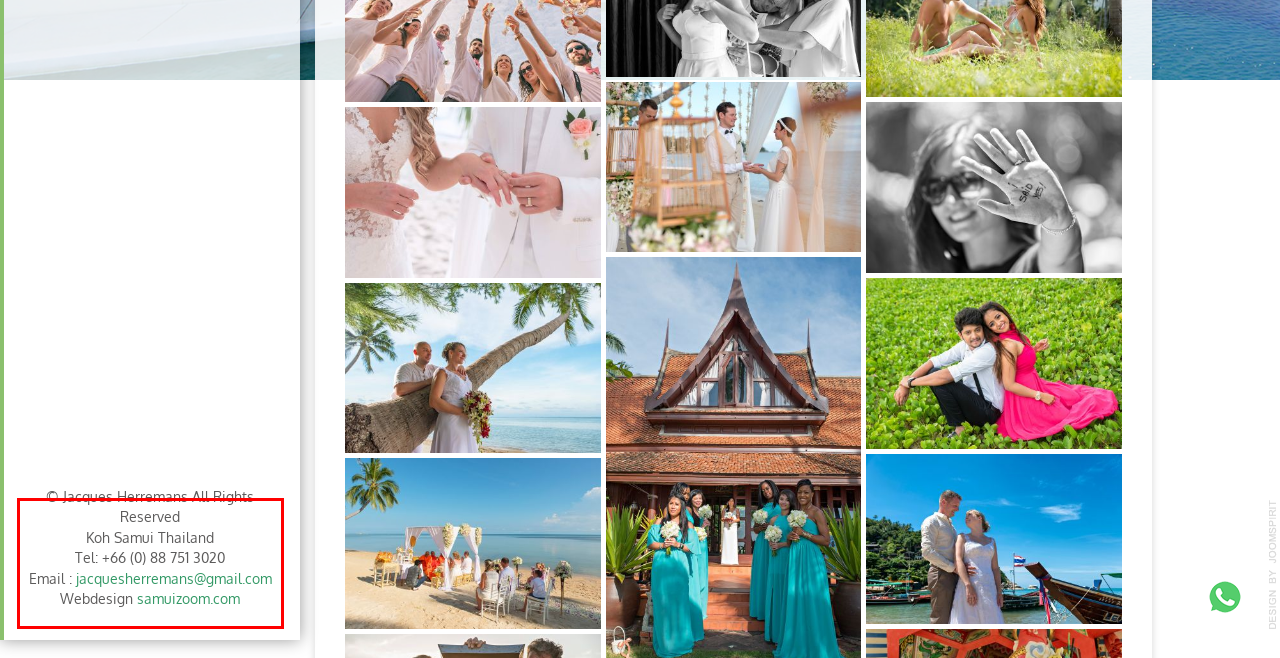Look at the provided screenshot of the webpage and perform OCR on the text within the red bounding box.

© Jacques Herremans All Rights Reserved Koh Samui Thailand Tel: +66 (0) 88 751 3020 Email : jacquesherremans@gmail.com Webdesign samuizoom.com